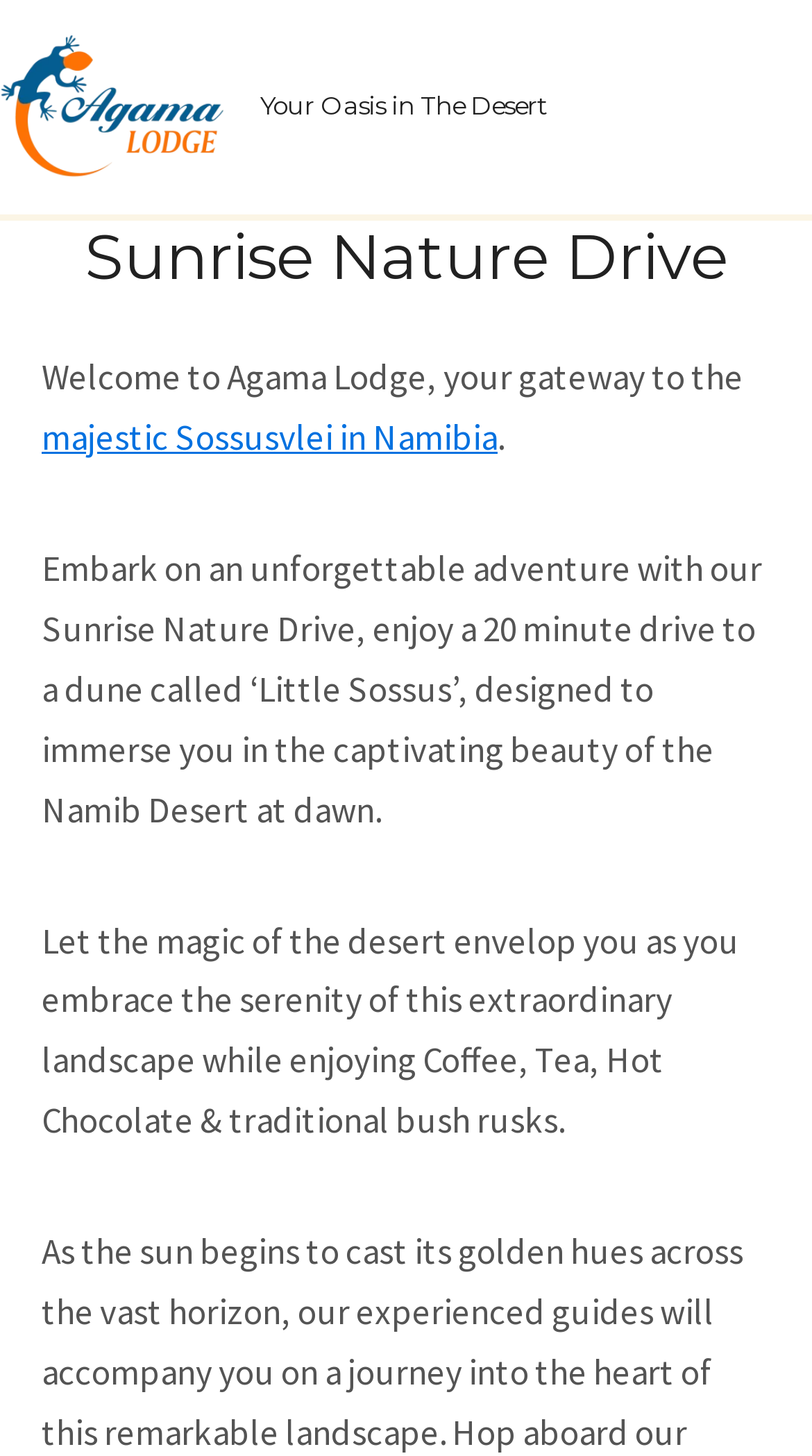Generate a thorough description of the webpage.

The webpage is about Agama Lodge, a gateway to Sossusvlei in Namibia. At the top-left corner, there is a link and an image with the text "Your Oasis in The Desert". Another identical link and image are located to the right of the first one. 

On the top-right corner, there is a button labeled "MAIN MENU" with an image beside it. Below the button, there is a header section that spans almost the entire width of the page. Within this section, there is a heading that reads "Sunrise Nature Drive" at the top, followed by a paragraph of text that welcomes visitors to Agama Lodge and introduces the majestic Sossusvlei in Namibia. 

The paragraph is divided into three parts: the first part introduces Agama Lodge, the second part is a link to Sossusvlei in Namibia, and the third part is a period. Below this paragraph, there are two blocks of text that describe the Sunrise Nature Drive experience, including the adventure, the beauty of the Namib Desert, and the refreshments provided.